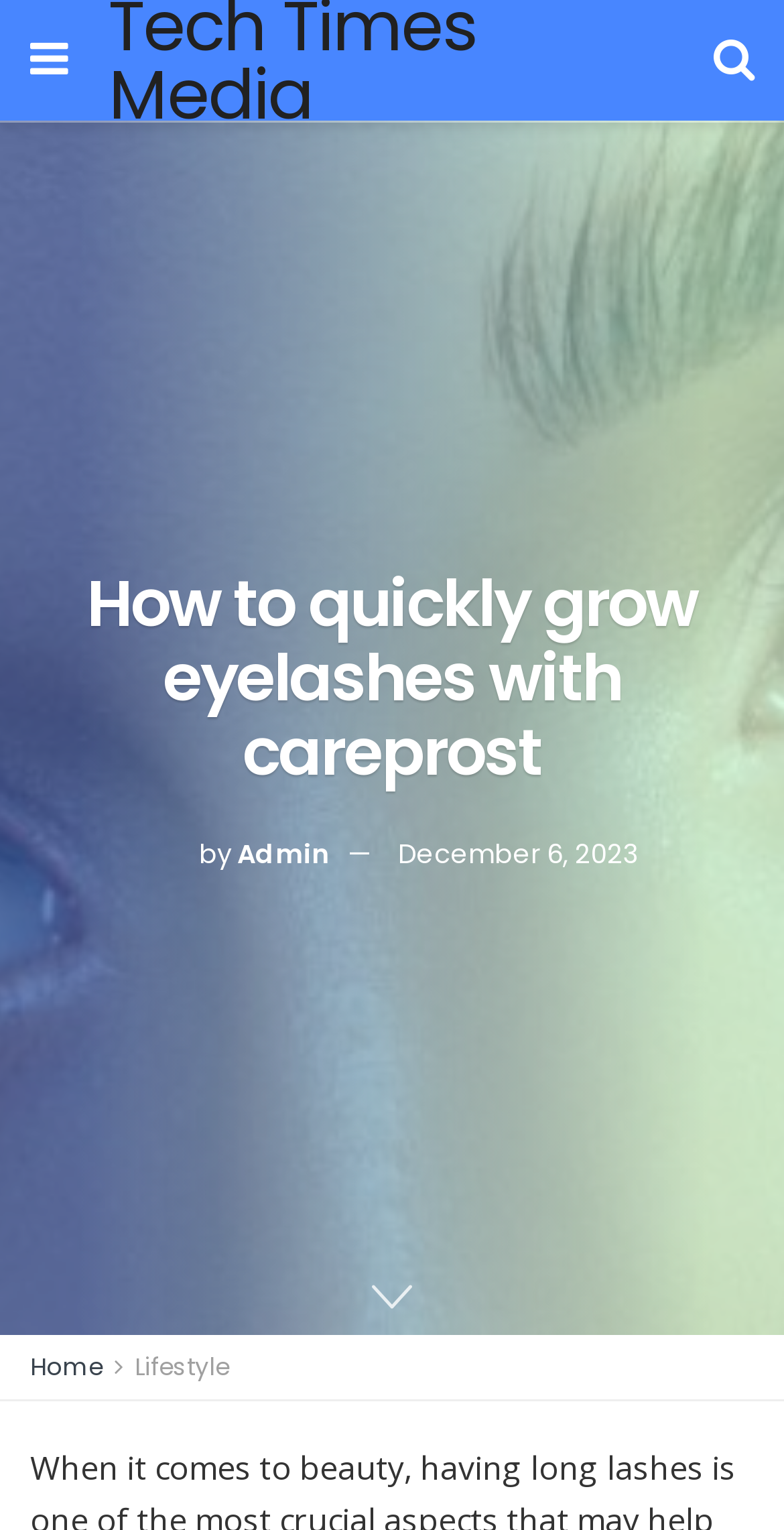How many navigation links are at the bottom of the page?
Please look at the screenshot and answer using one word or phrase.

2